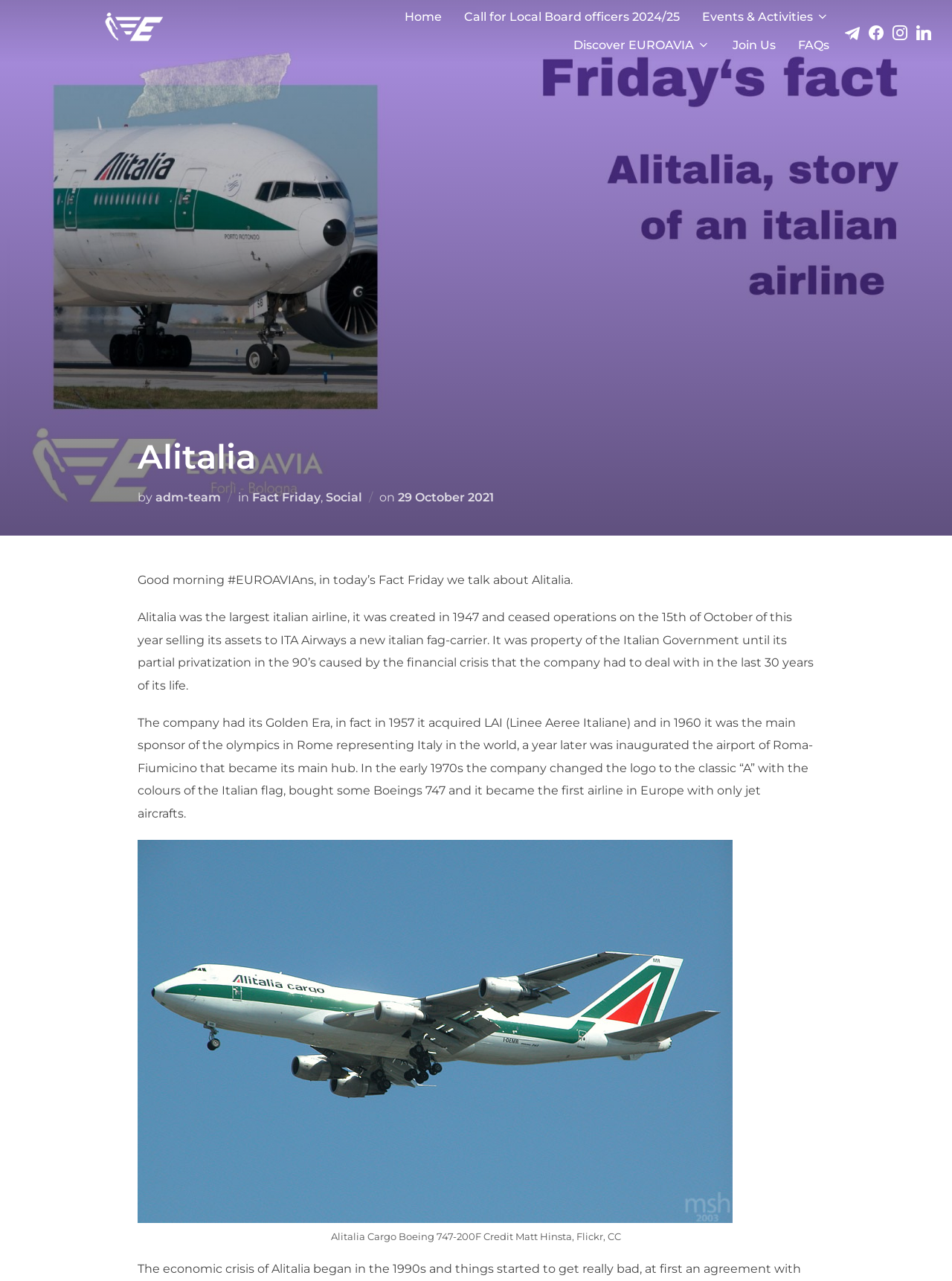Identify the bounding box coordinates of the section to be clicked to complete the task described by the following instruction: "Click on Call for Local Board officers 2024/25". The coordinates should be four float numbers between 0 and 1, formatted as [left, top, right, bottom].

[0.488, 0.002, 0.714, 0.024]